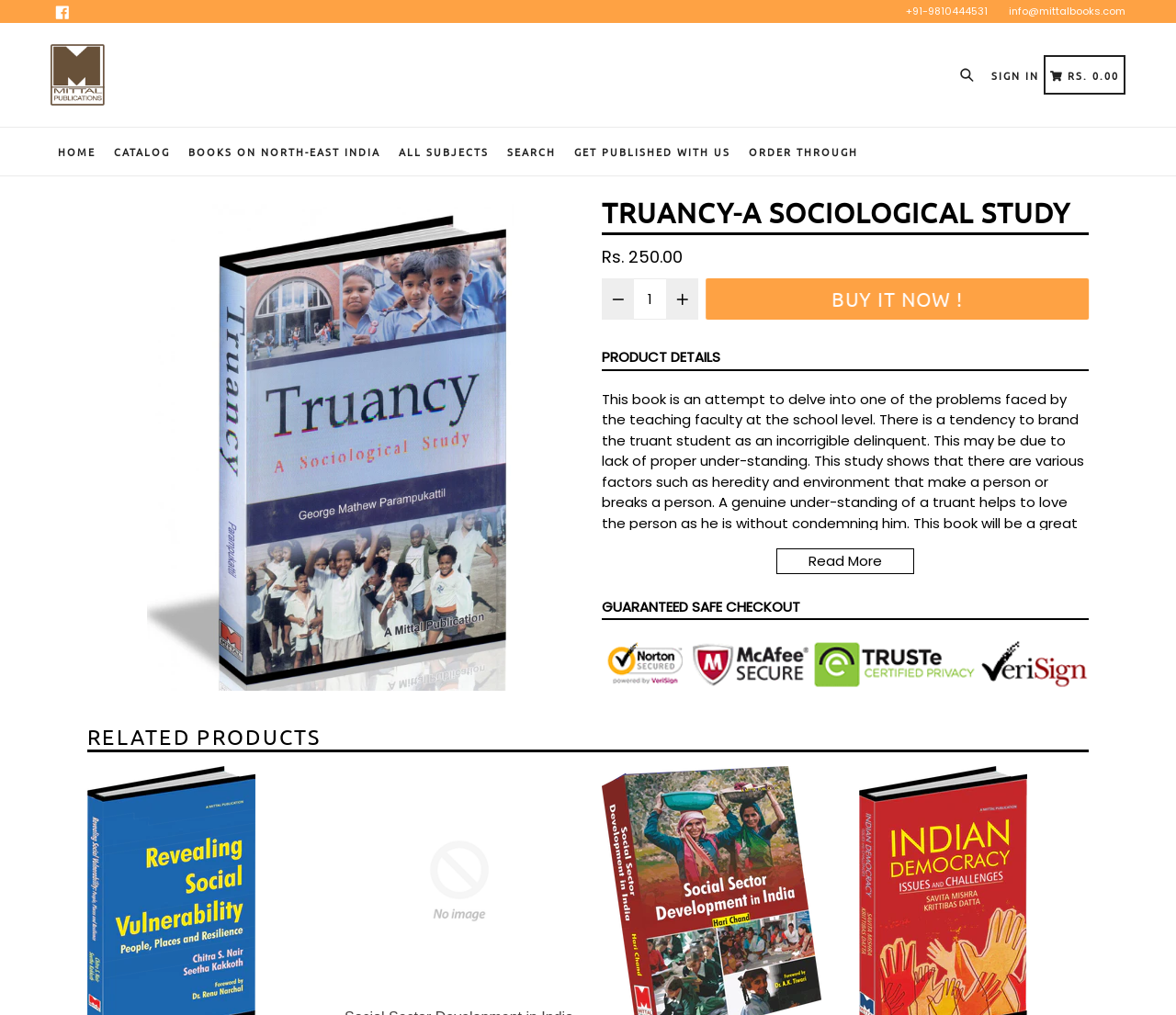Identify the bounding box coordinates of the element that should be clicked to fulfill this task: "Search for a book". The coordinates should be provided as four float numbers between 0 and 1, i.e., [left, top, right, bottom].

[0.812, 0.062, 0.839, 0.084]